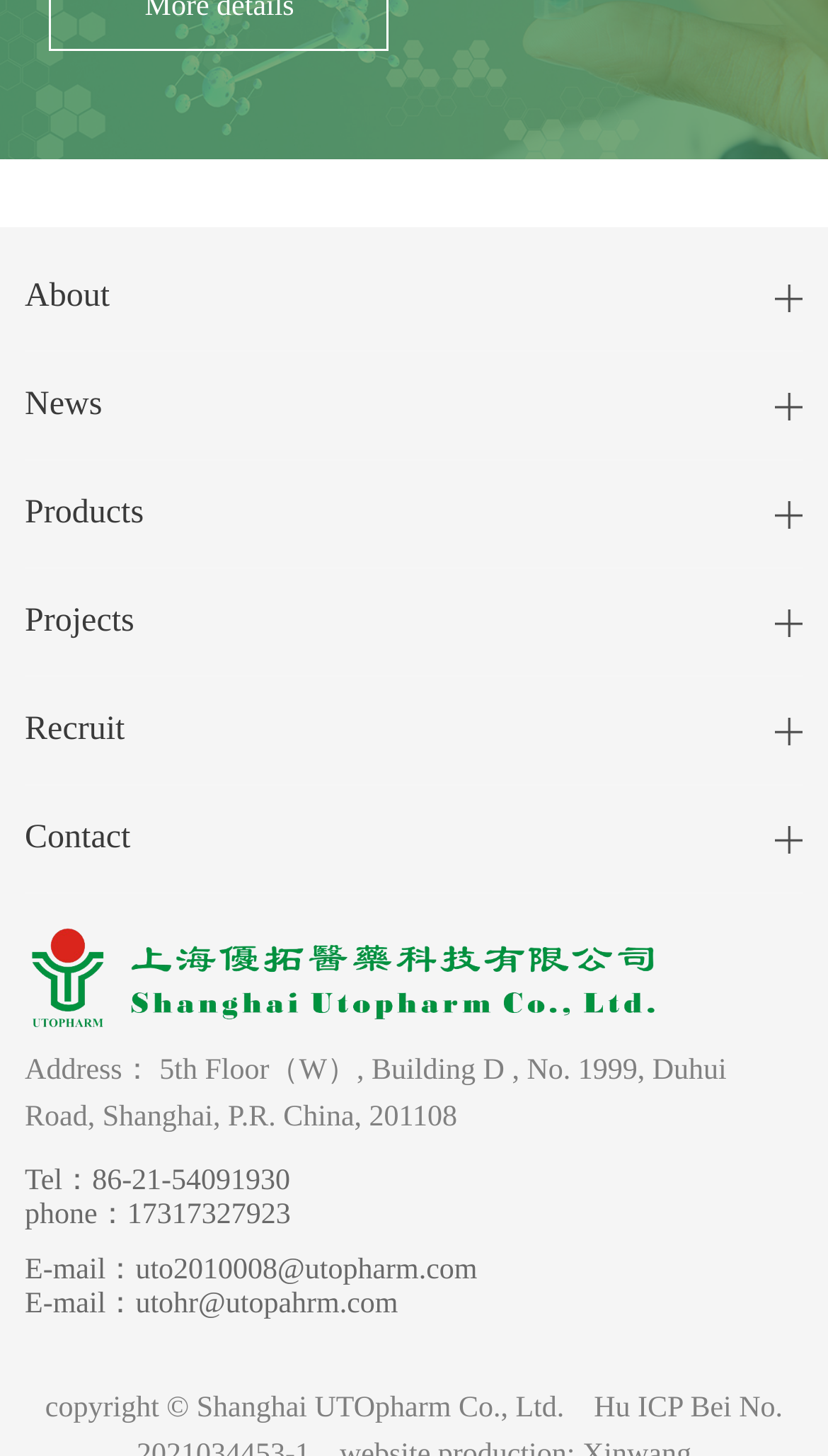Is there a logo image on the webpage?
Refer to the image and provide a concise answer in one word or phrase.

Yes